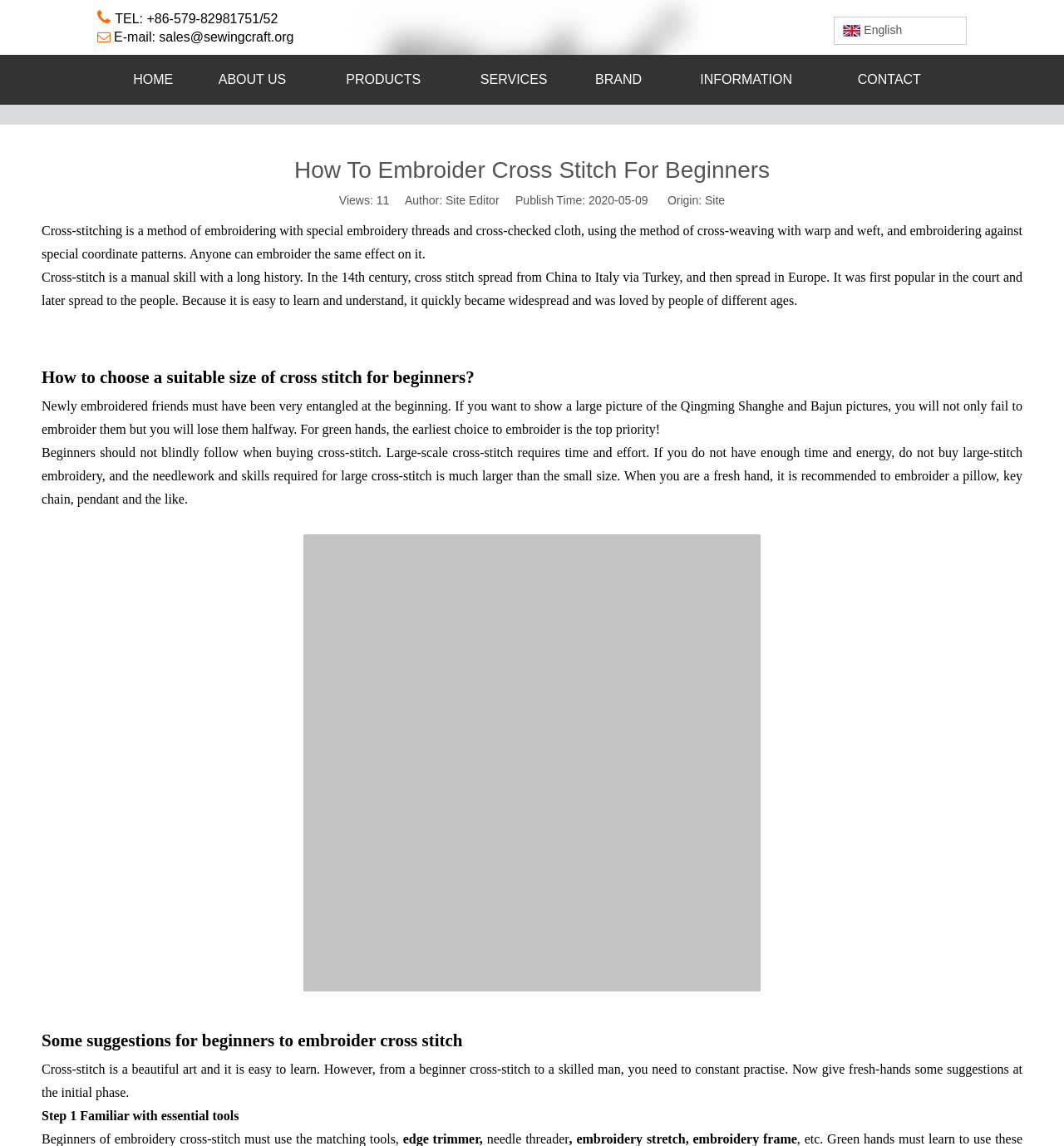Show me the bounding box coordinates of the clickable region to achieve the task as per the instruction: "Read the article about How To Embroider Cross Stitch For Beginners".

[0.039, 0.131, 0.961, 0.167]